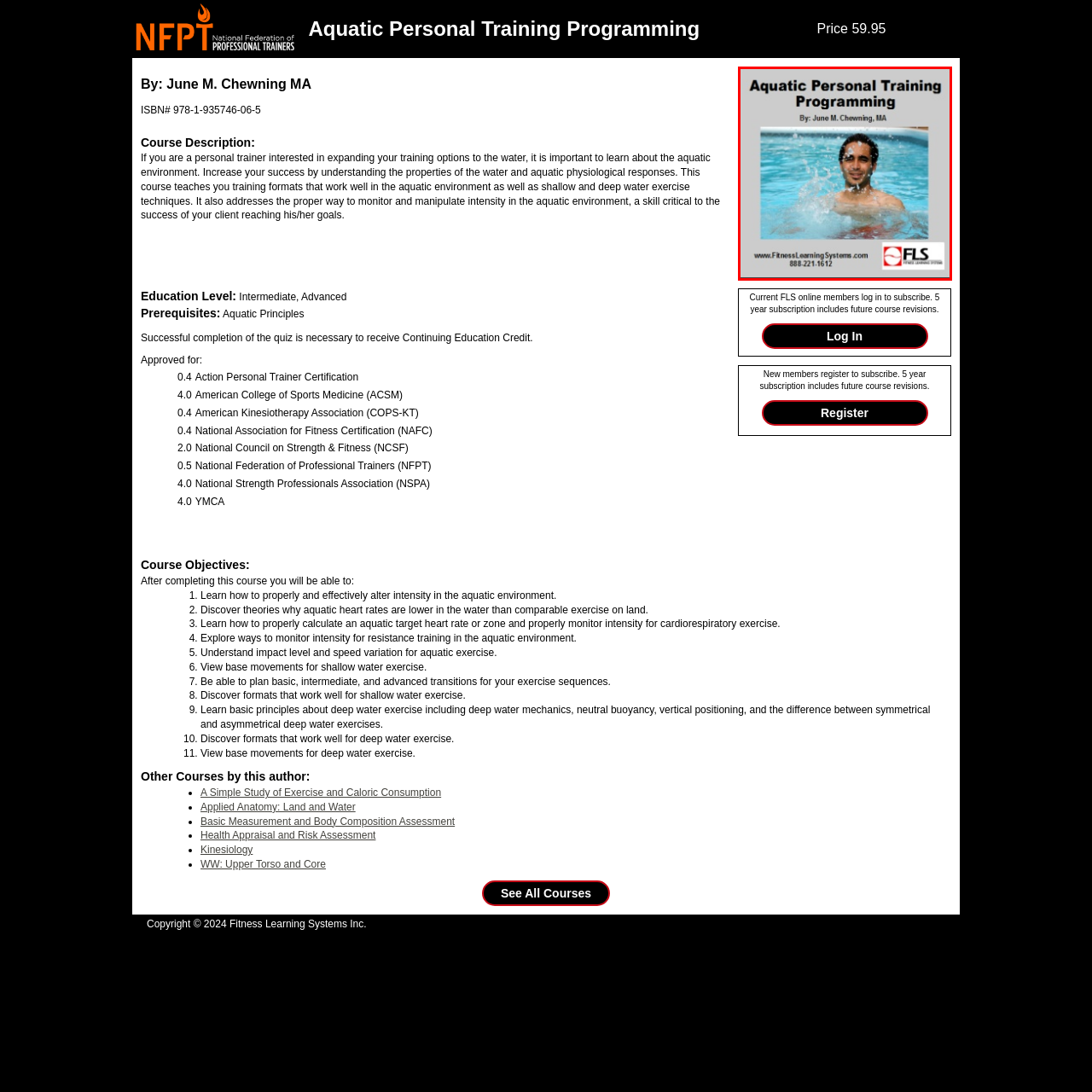Write a comprehensive caption detailing the image within the red boundary.

The image prominently features the title "Aquatic Personal Training Programming," highlighting the course's focus on training techniques that operate effectively in aquatic environments. Below the title, it credits the author, June M. Chewning, MA. The background shows a person engaged in aquatic exercise, smiling and splashing water, embodying the course's subject matter. 

Additionally, the image includes the logo and contact details for Fitness Learning Systems, inviting prospective trainers to consider this specialized program for enhancing their skills in water-based training. The design conveys both professionalism and an approachable learning atmosphere, appealing to personal trainers looking to diversify their expertise.